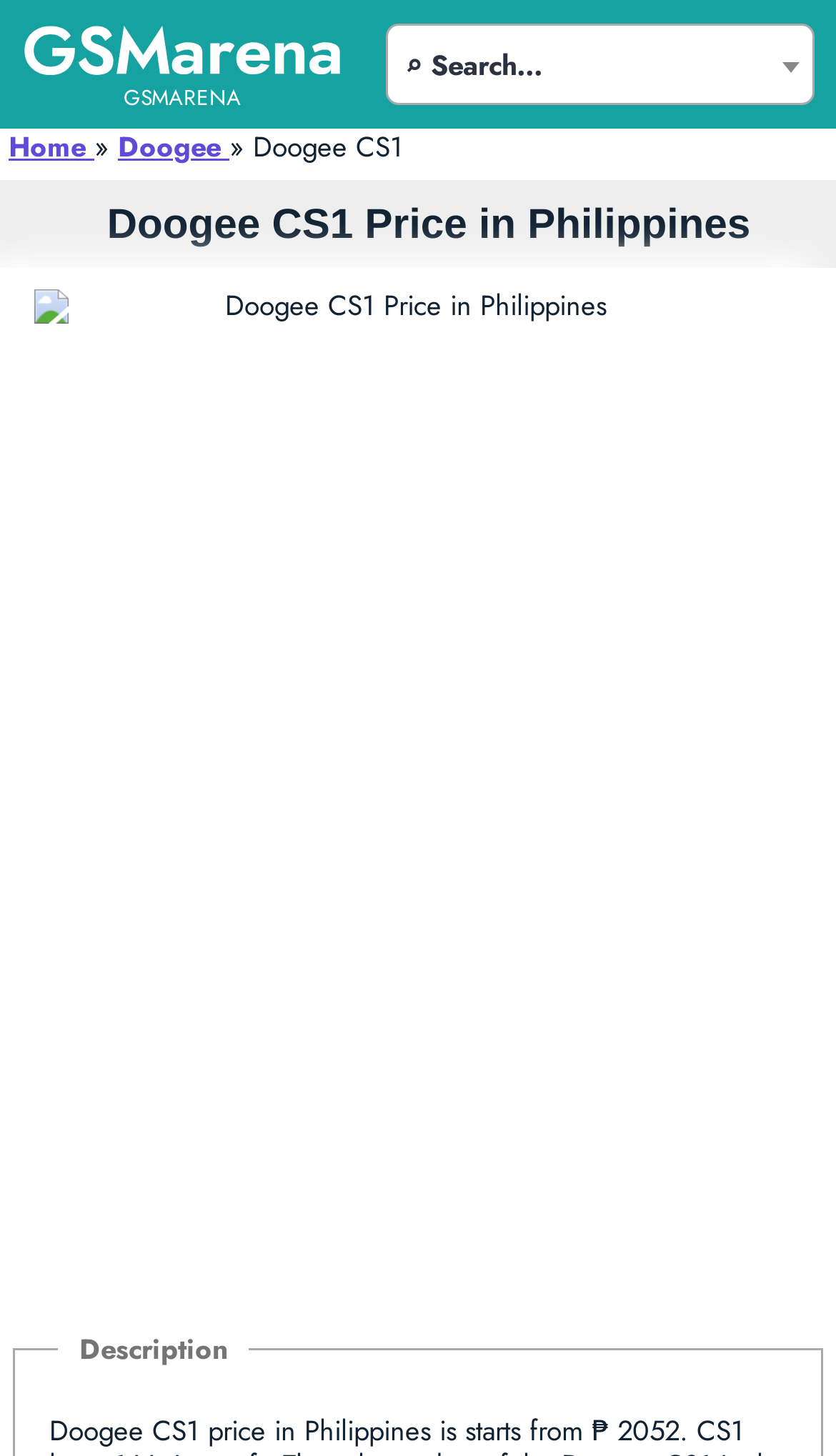Is there an image on the webpage?
Look at the screenshot and provide an in-depth answer.

I can see an image element with the text 'Doogee CS1 Price in Philippines' which indicates the presence of an image on the webpage.